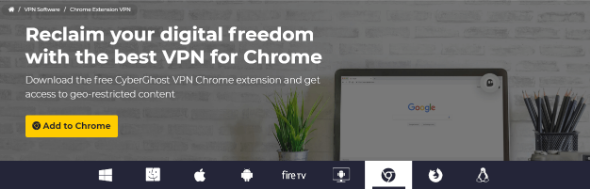Give a one-word or one-phrase response to the question:
What is the call-to-action on the banner?

Add to Chrome